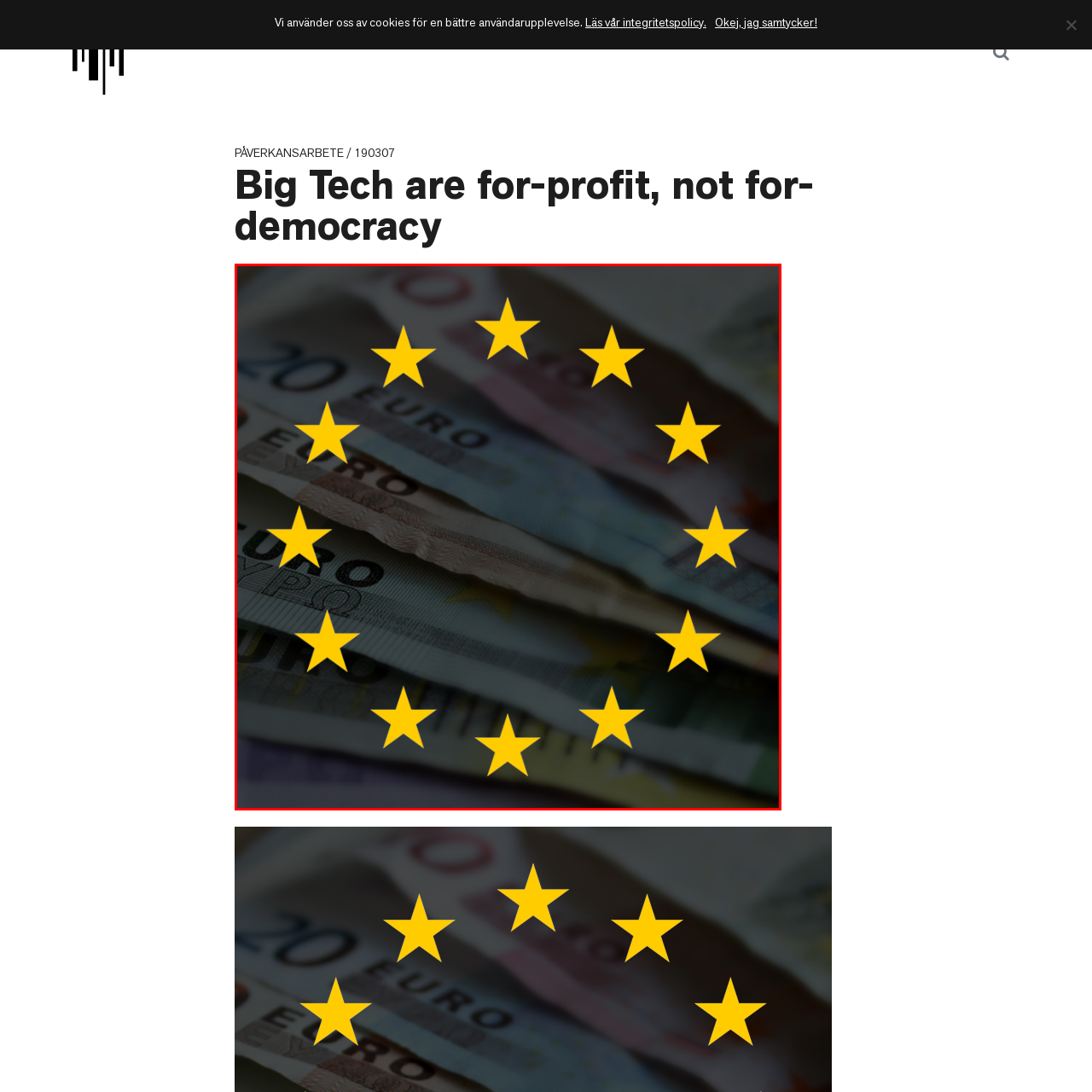Offer an in-depth description of the picture located within the red frame.

This image features a collection of Euro banknotes, showcasing various denominations laid out in a visually appealing manner. The backdrop emphasizes the European Union’s identity, adorned with a circular arrangement of bright yellow stars, symbolizing unity among member states. The combination of currency and European insignia highlights themes of economic collaboration and democratic influence within the context of Big Tech's role in democracy, as referenced in the surrounding content.